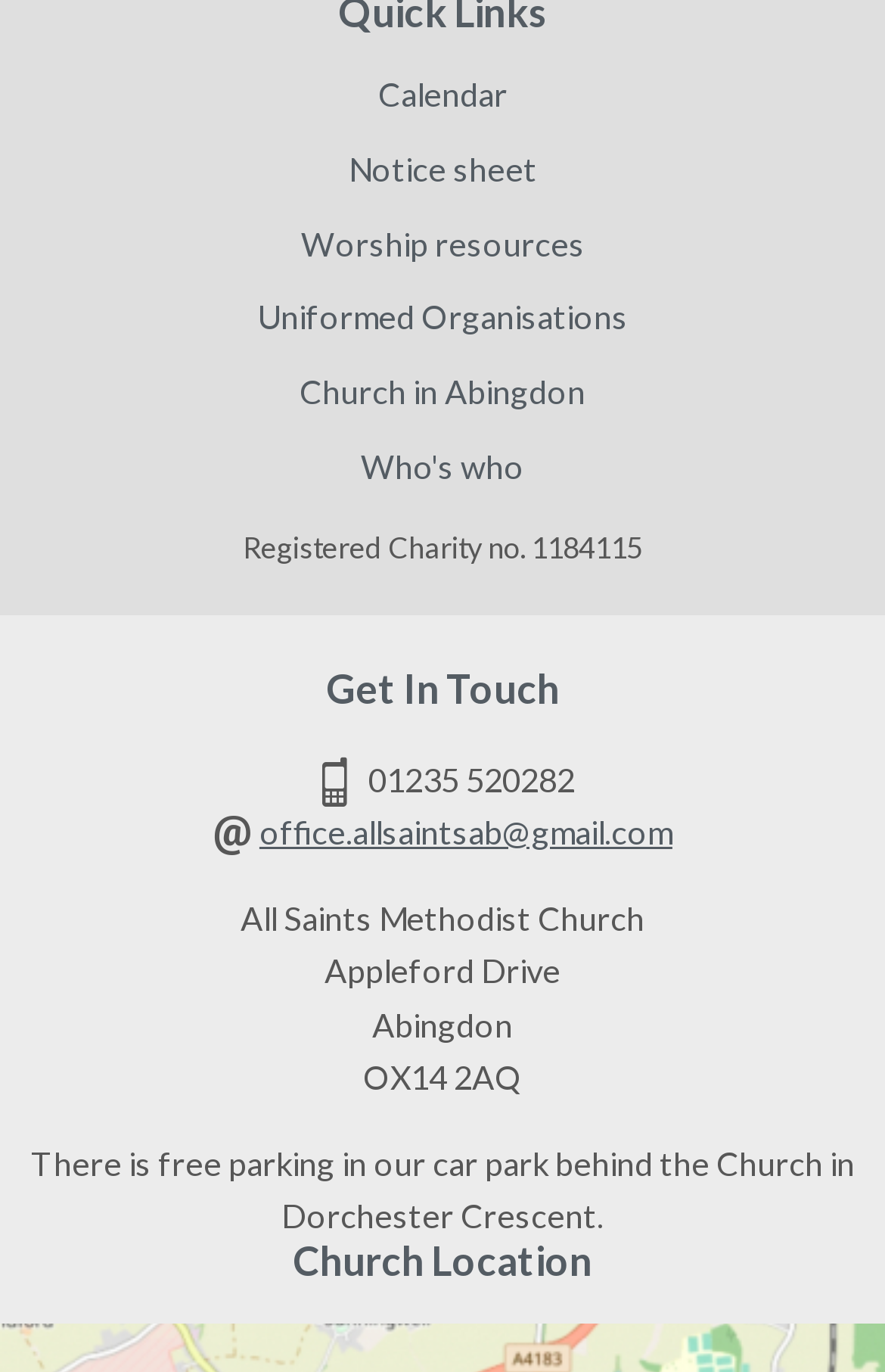What is the postcode of the church?
Please provide an in-depth and detailed response to the question.

I found the postcode by looking at the StaticText element with the text 'OX14 2AQ' which is located below the church address.